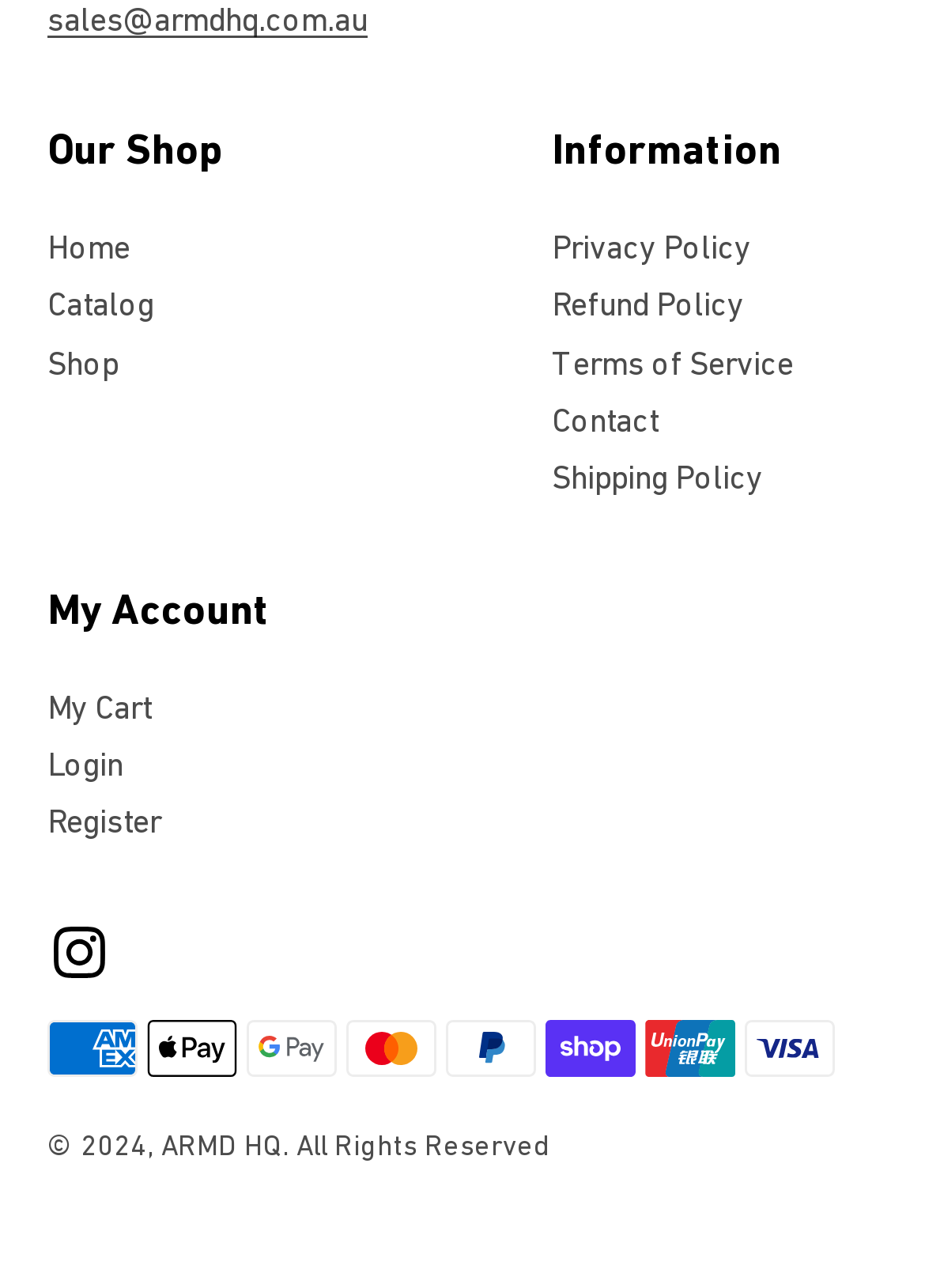Please specify the bounding box coordinates of the element that should be clicked to execute the given instruction: 'Visit 'About Us''. Ensure the coordinates are four float numbers between 0 and 1, expressed as [left, top, right, bottom].

None